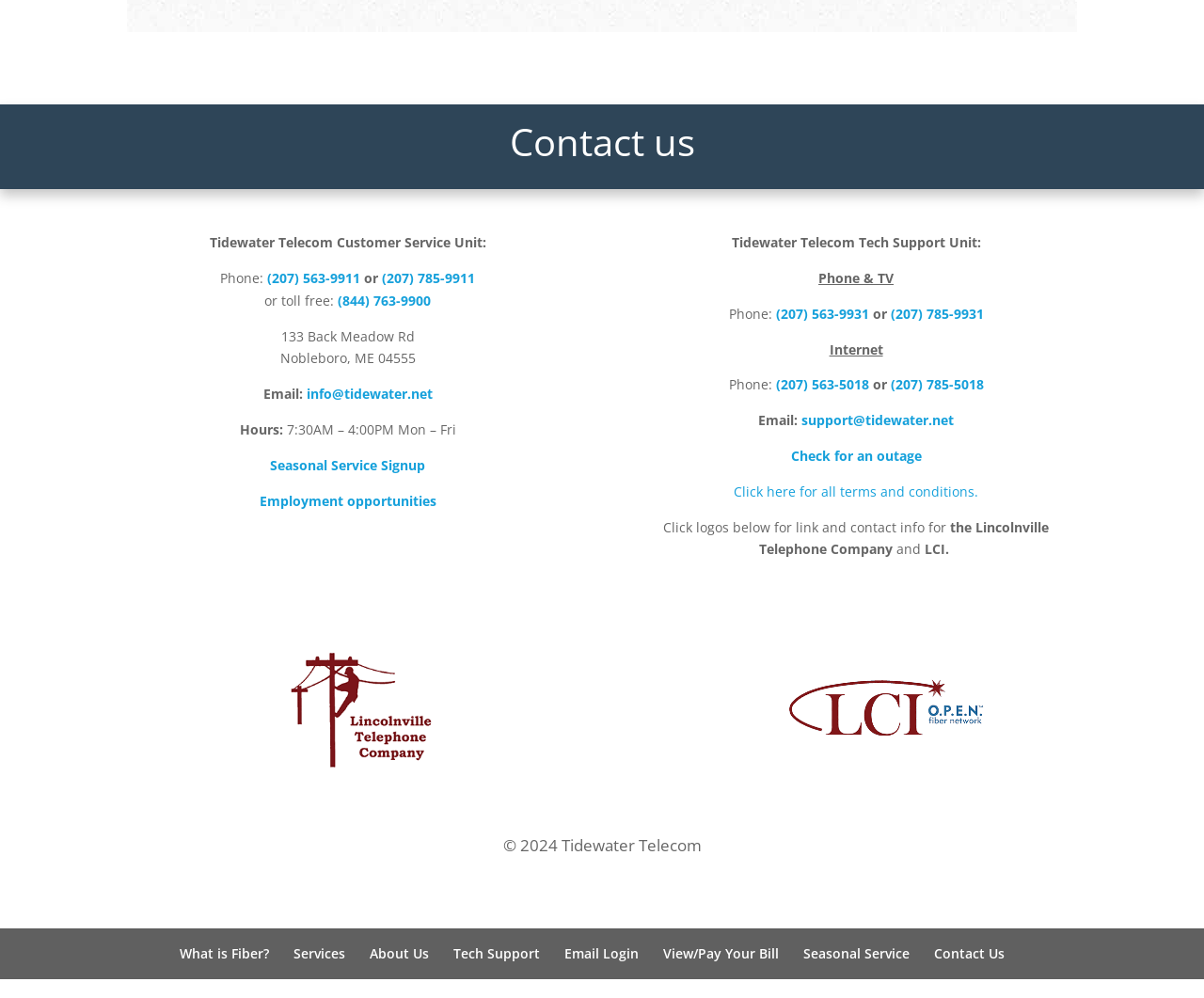How many links are there in the footer section?
Using the visual information, respond with a single word or phrase.

7